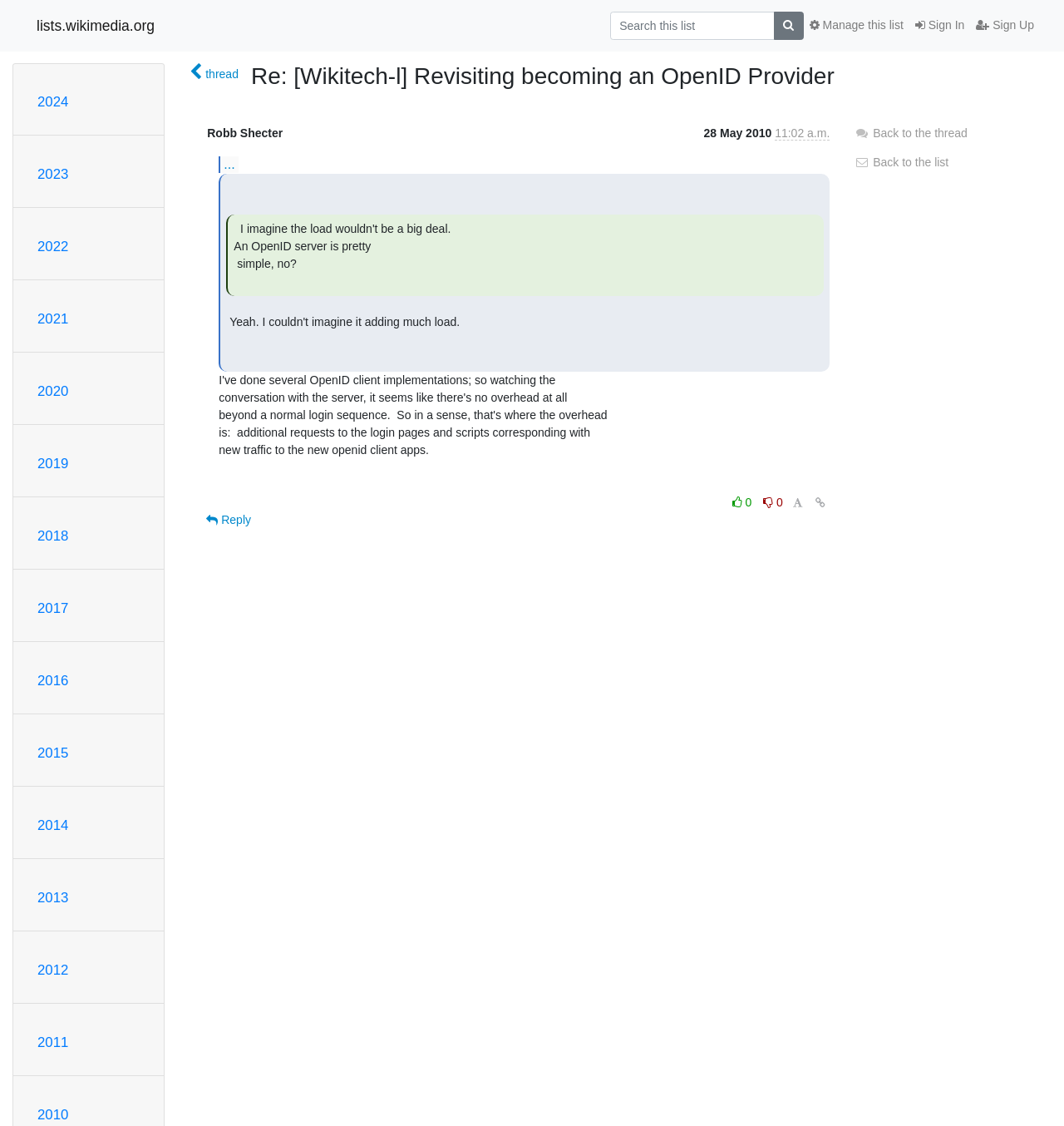Show the bounding box coordinates for the HTML element as described: "Manage this list".

[0.755, 0.01, 0.855, 0.036]